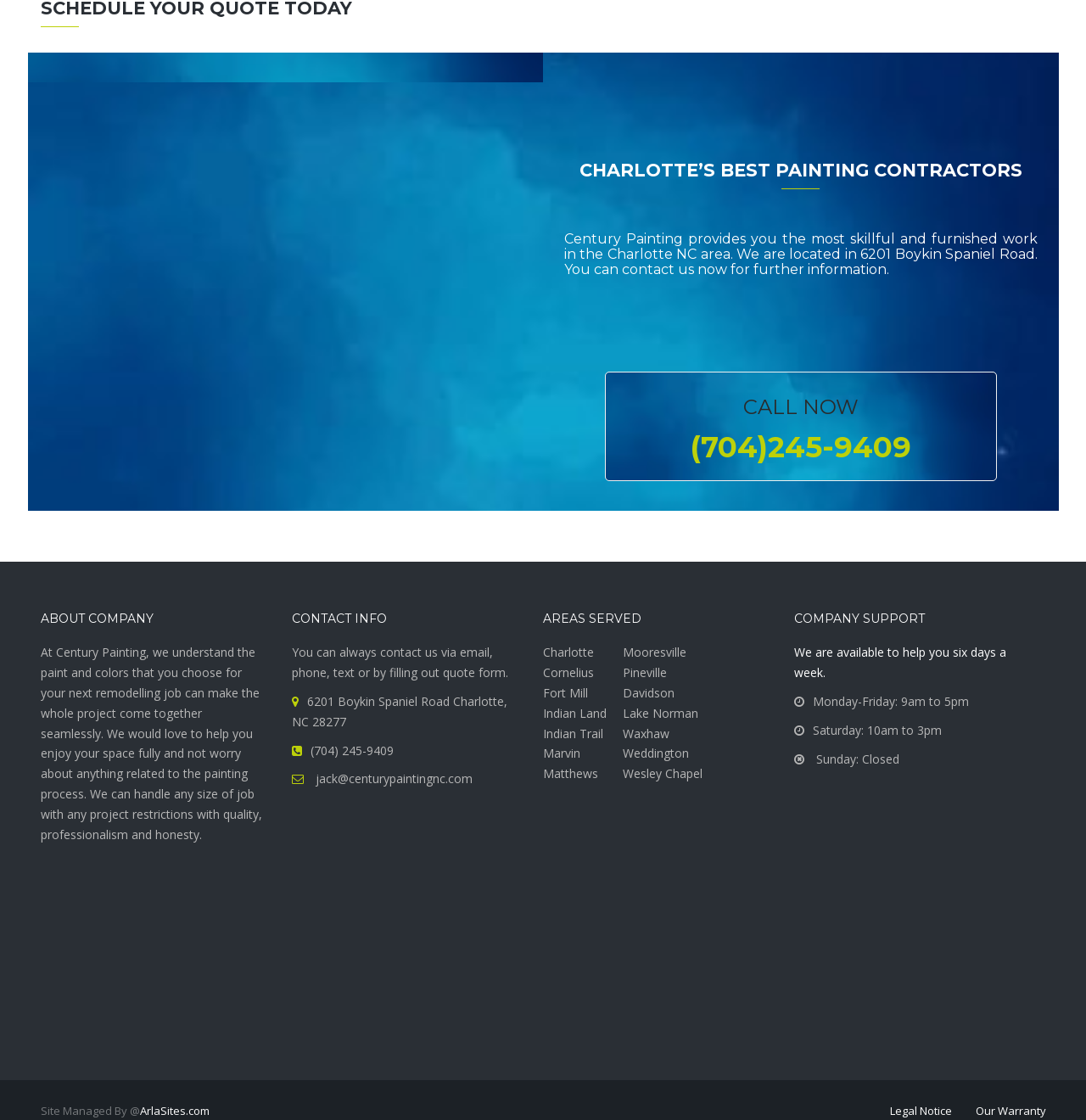What areas does Century Painting serve?
Answer the question using a single word or phrase, according to the image.

Charlotte, Cornelius, Fort Mill, etc.